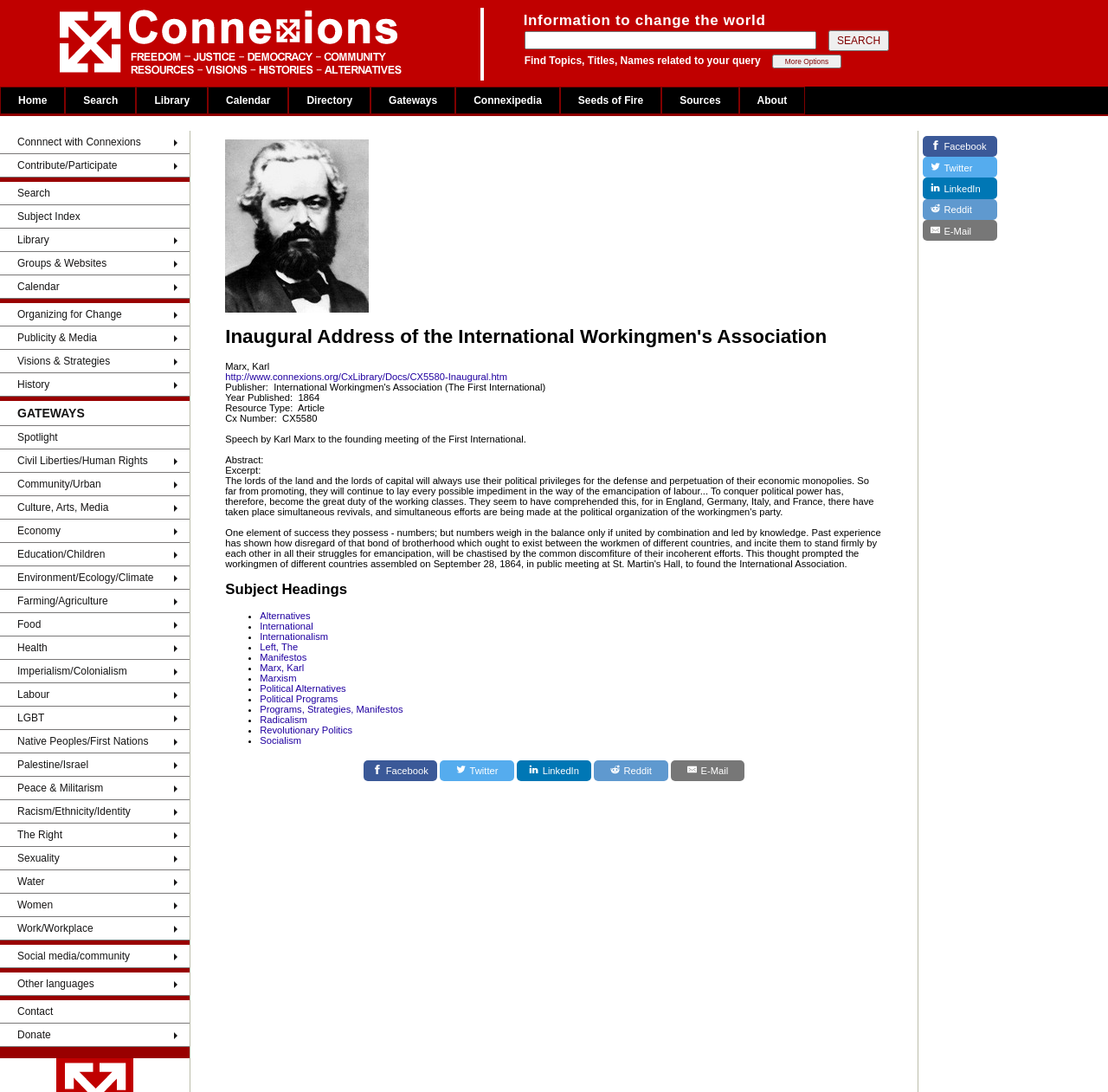Respond to the following question with a brief word or phrase:
How many search boxes are on the webpage?

1